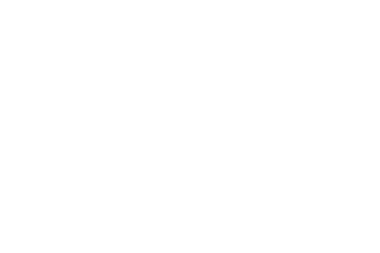What is the name of the team that won the championship?
Please give a detailed and elaborate answer to the question.

The caption highlights the team's achievement, mentioning that the image celebrates Max Anstie and the Firepower Froth Honda team, which implies that the team's name is Firepower Froth Honda team.